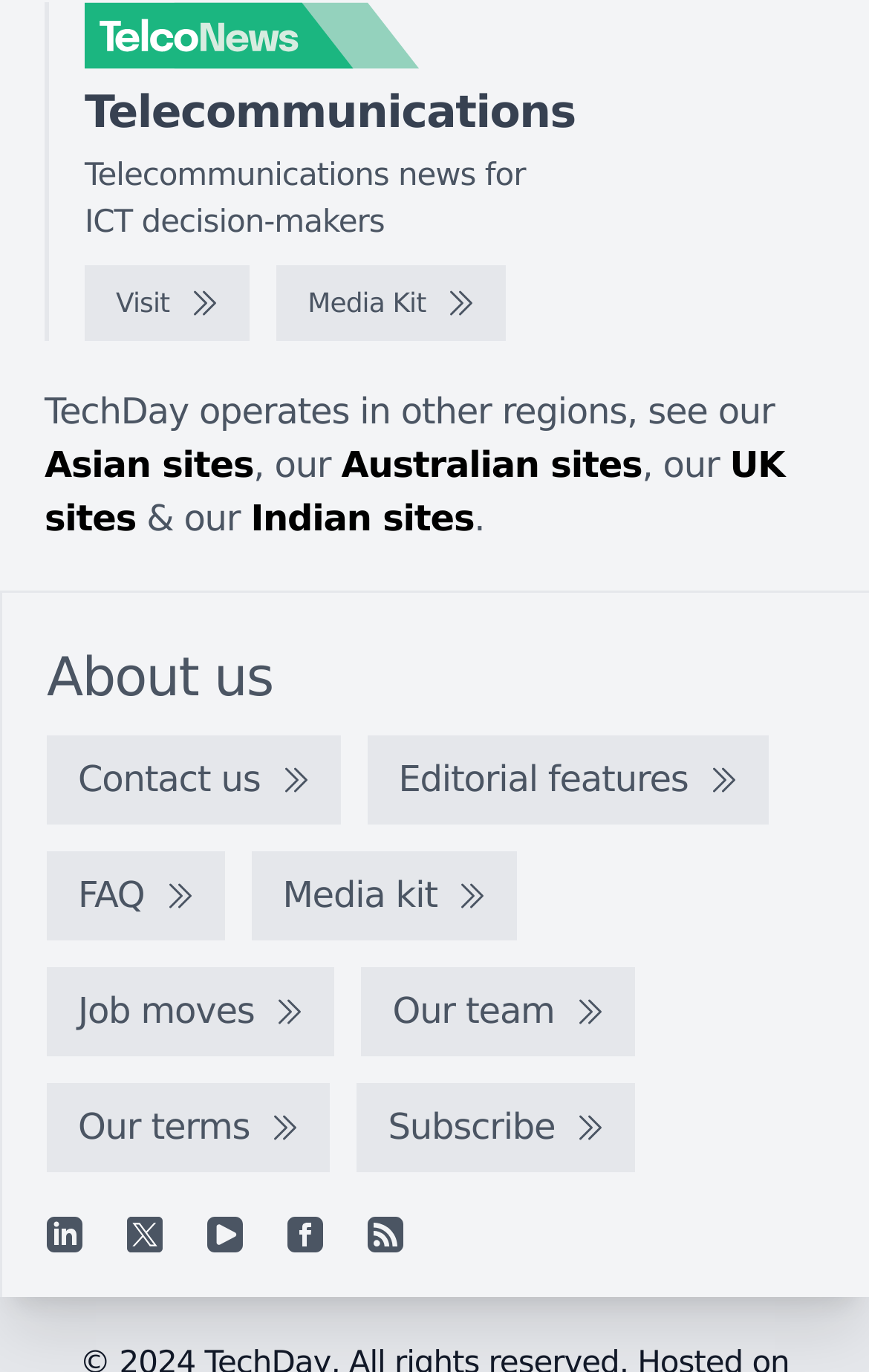What is the purpose of the 'Visit' link?
Please respond to the question with a detailed and well-explained answer.

The 'Visit' link is located at the top of the webpage, and it is accompanied by an image. It seems to be a link to visit other regions, as there are other links nearby mentioning 'Asian sites', 'Australian sites', 'UK sites', and 'Indian sites'.